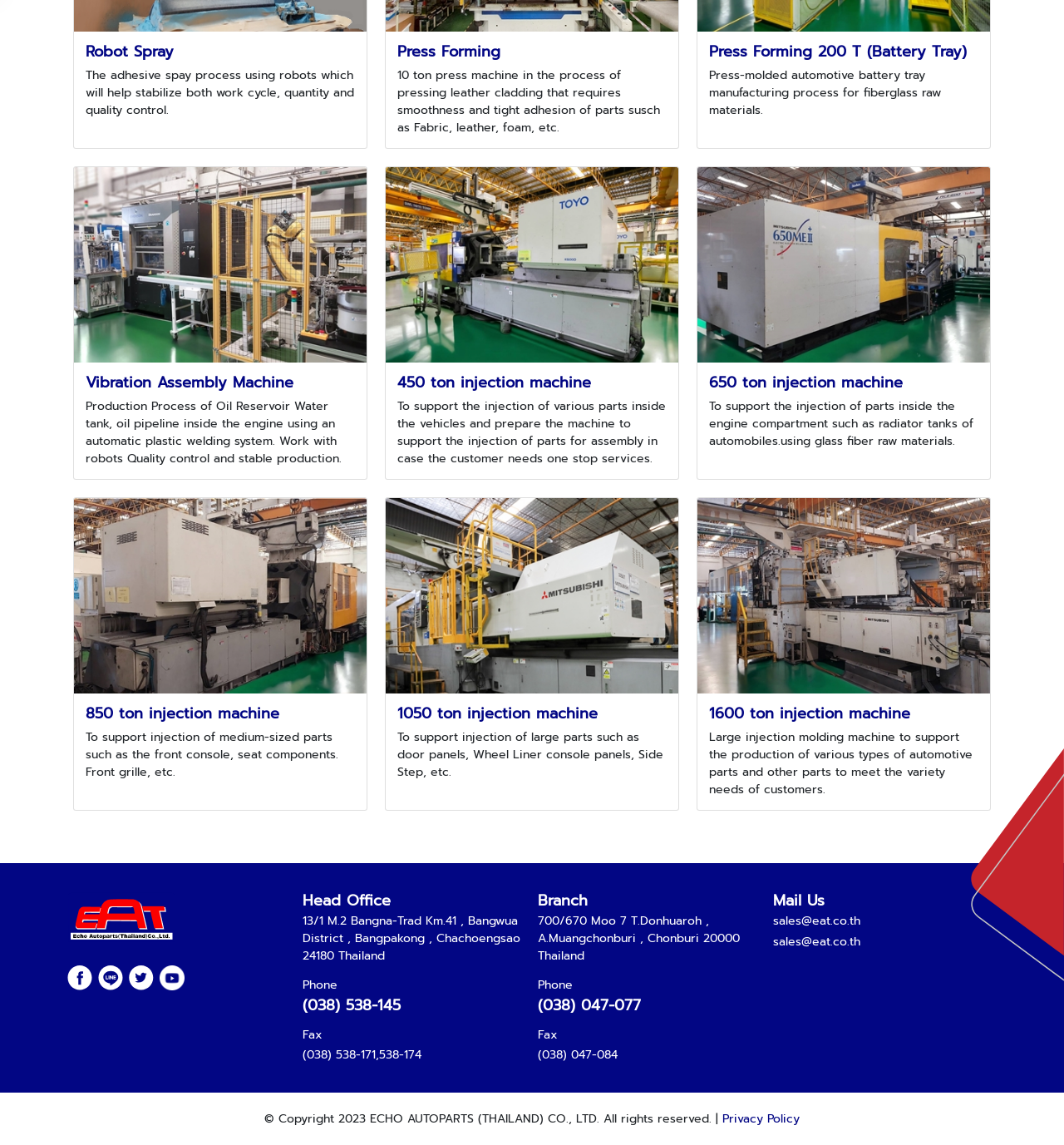Provide a brief response in the form of a single word or phrase:
What is the phone number of the Branch?

(038) 047-077